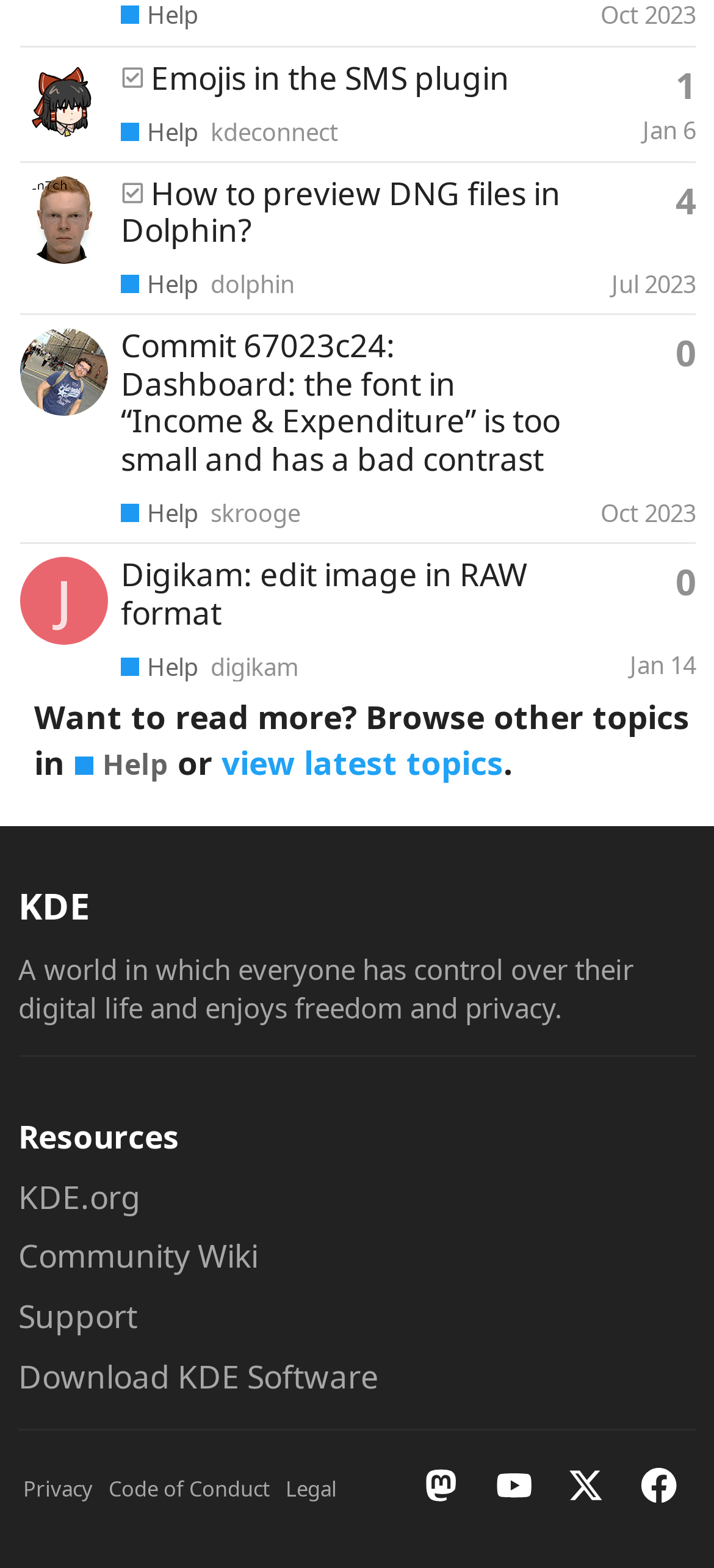Predict the bounding box coordinates of the UI element that matches this description: "view latest topics". The coordinates should be in the format [left, top, right, bottom] with each value between 0 and 1.

[0.31, 0.472, 0.705, 0.5]